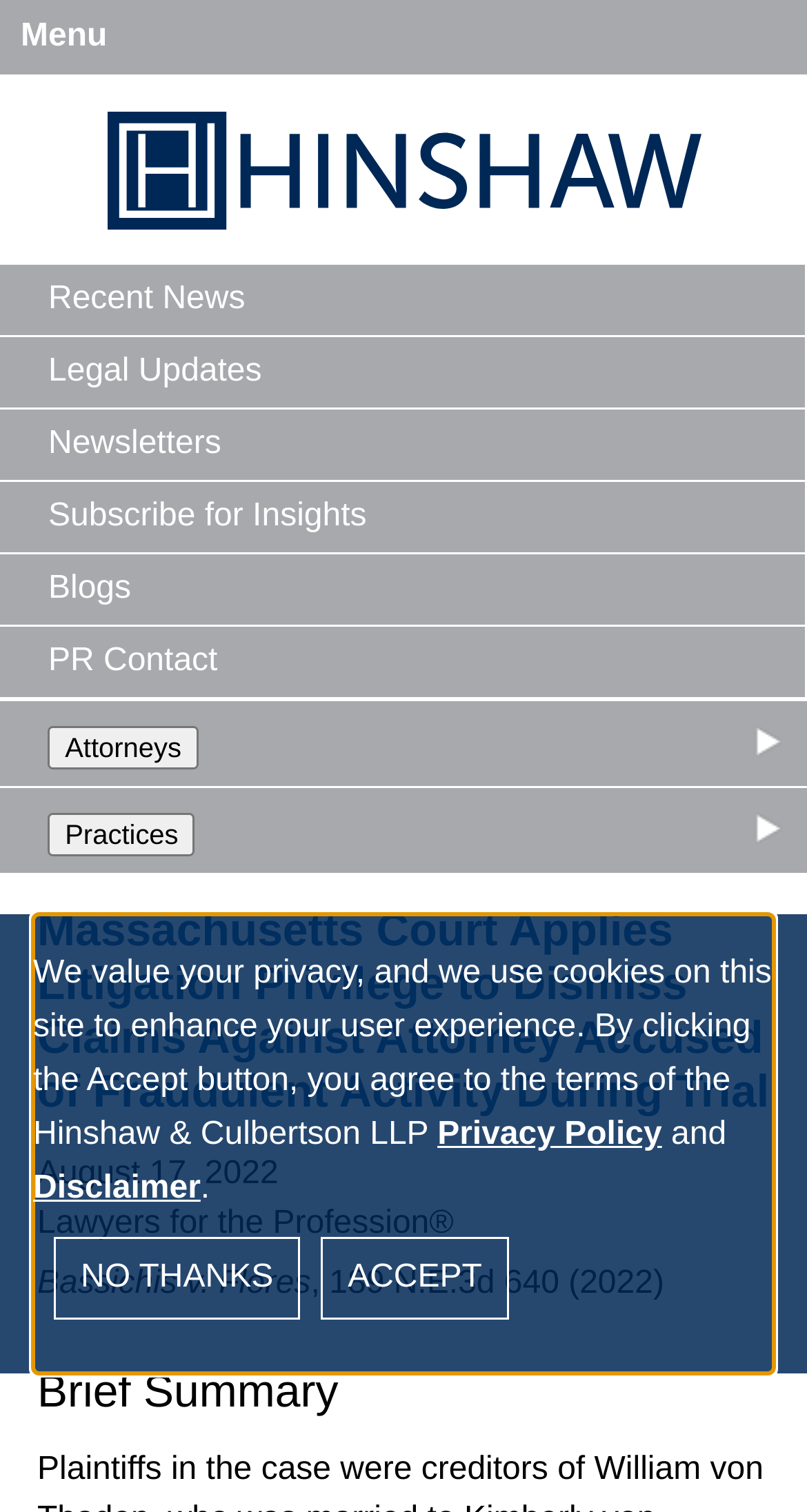Please predict the bounding box coordinates of the element's region where a click is necessary to complete the following instruction: "Read the Brief Summary". The coordinates should be represented by four float numbers between 0 and 1, i.e., [left, top, right, bottom].

[0.046, 0.886, 0.954, 0.949]